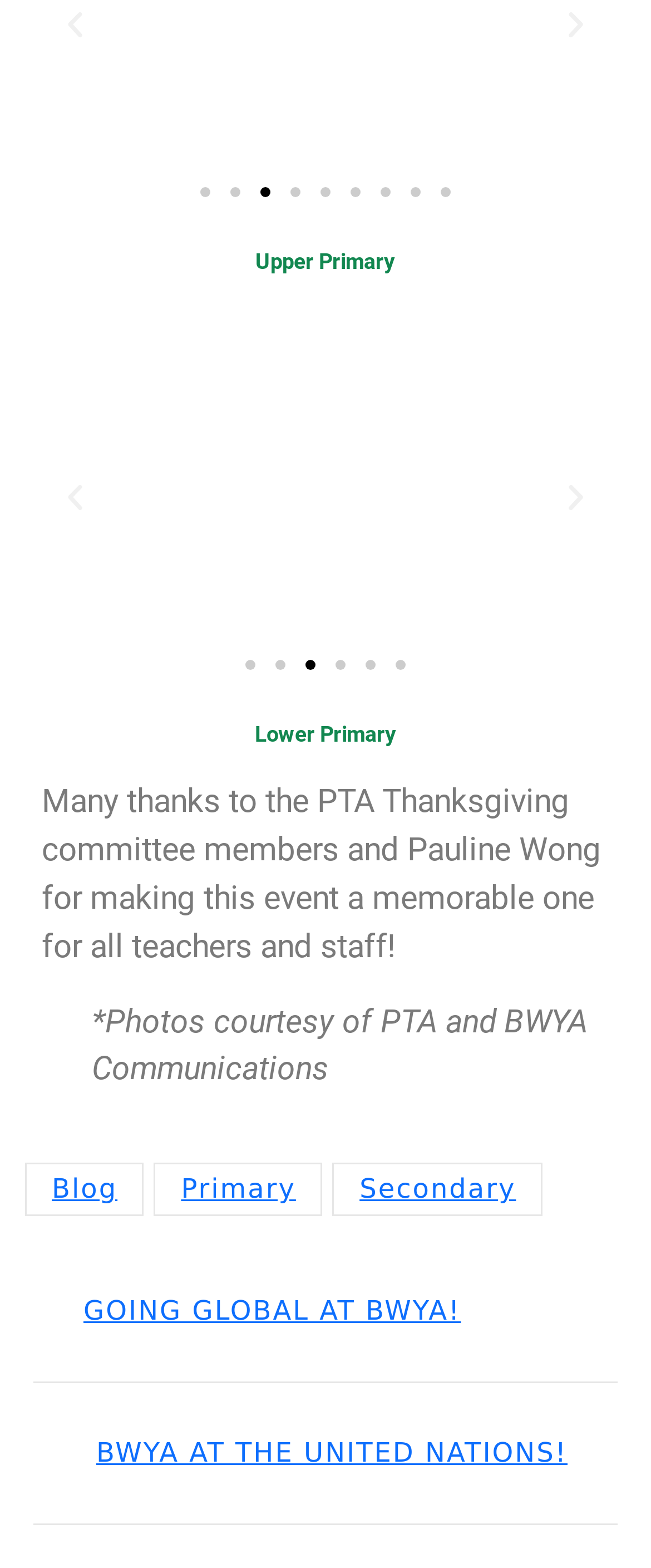Specify the bounding box coordinates of the area to click in order to follow the given instruction: "Contact the University."

None